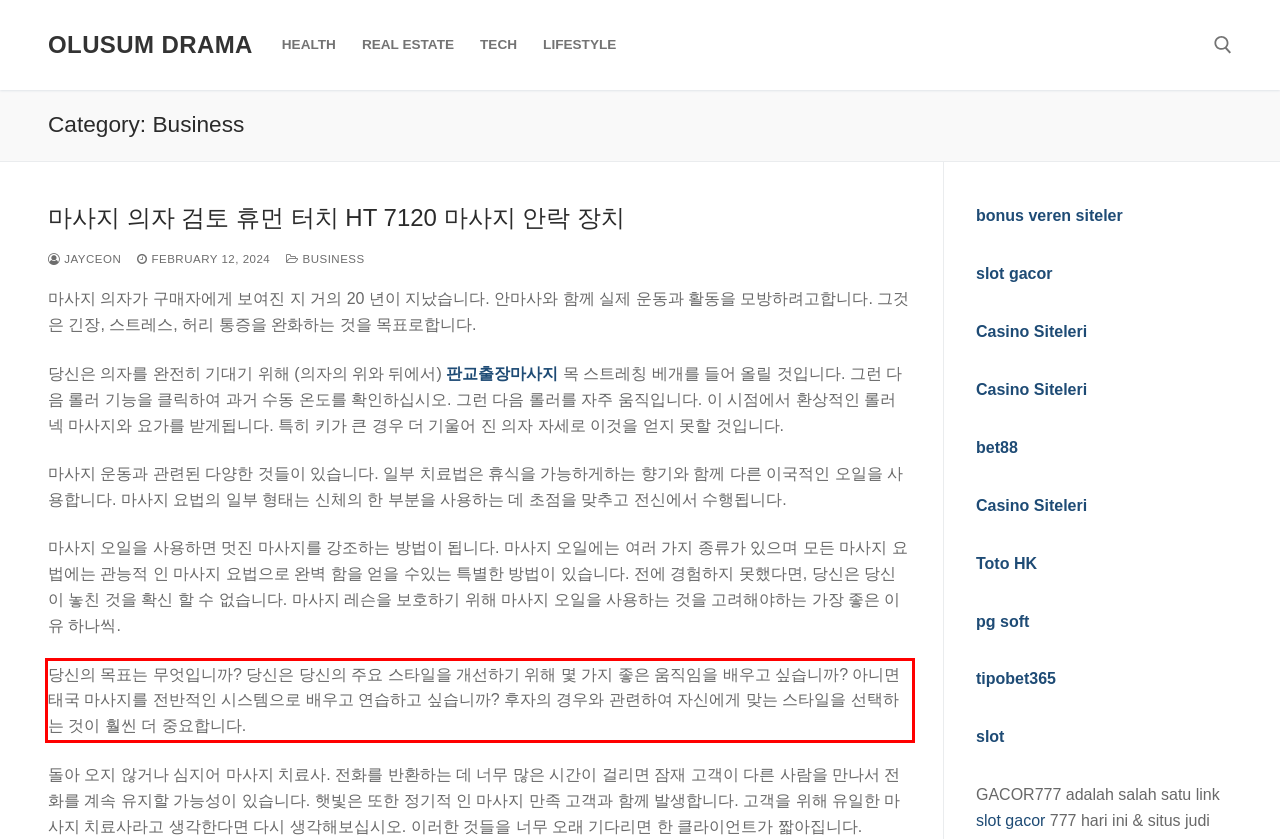Please recognize and transcribe the text located inside the red bounding box in the webpage image.

당신의 목표는 무엇입니까? 당신은 당신의 주요 스타일을 개선하기 위해 몇 가지 좋은 움직임을 배우고 싶습니까? 아니면 태국 마사지를 전반적인 시스템으로 배우고 연습하고 싶습니까? 후자의 경우와 관련하여 자신에게 맞는 스타일을 선택하는 것이 훨씬 더 중요합니다.